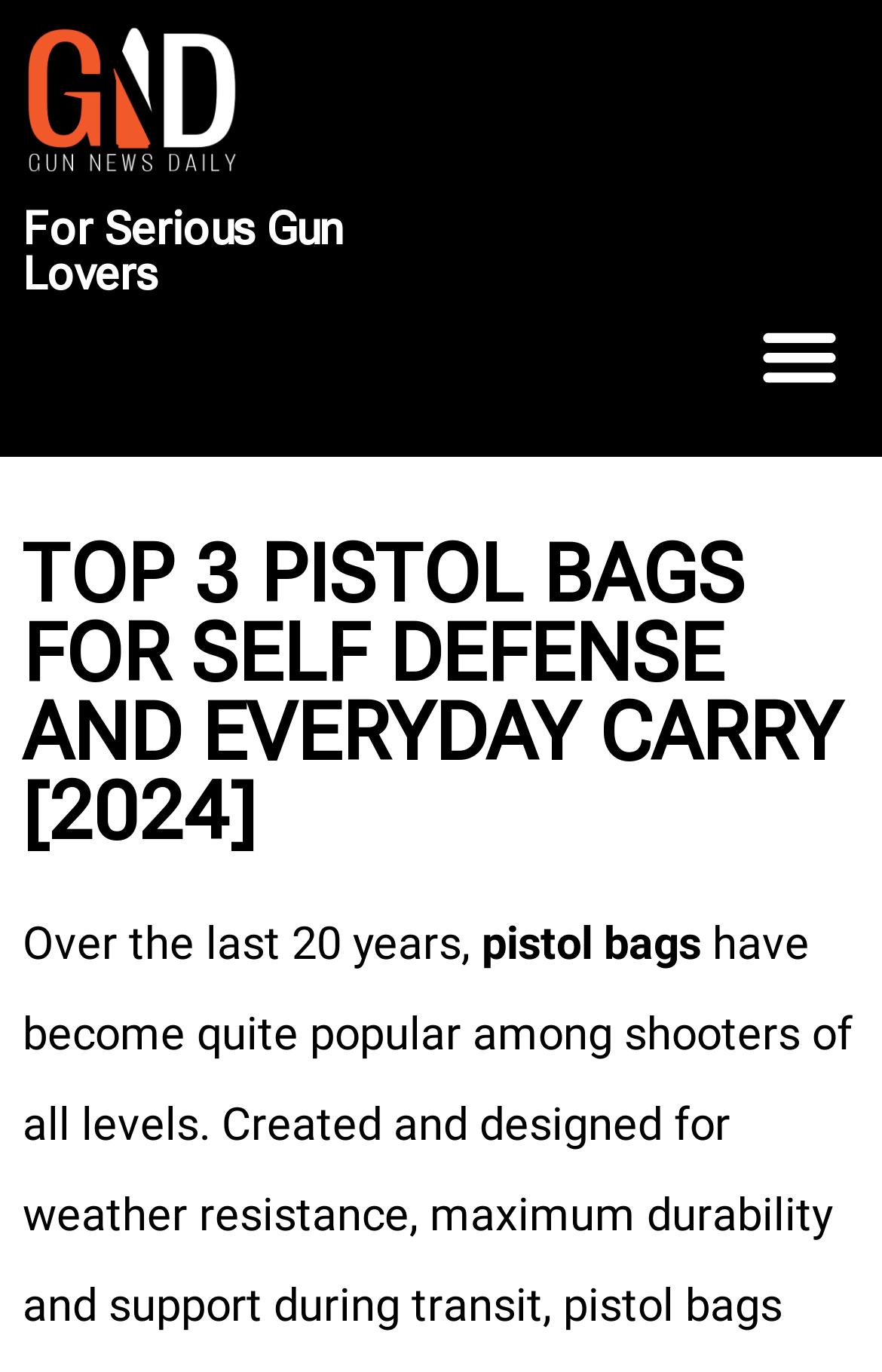What is the category of gun lovers mentioned in the webpage?
Based on the image, answer the question with as much detail as possible.

The webpage is targeted towards serious gun lovers, as indicated by the heading 'For Serious Gun Lovers' at the top of the webpage.